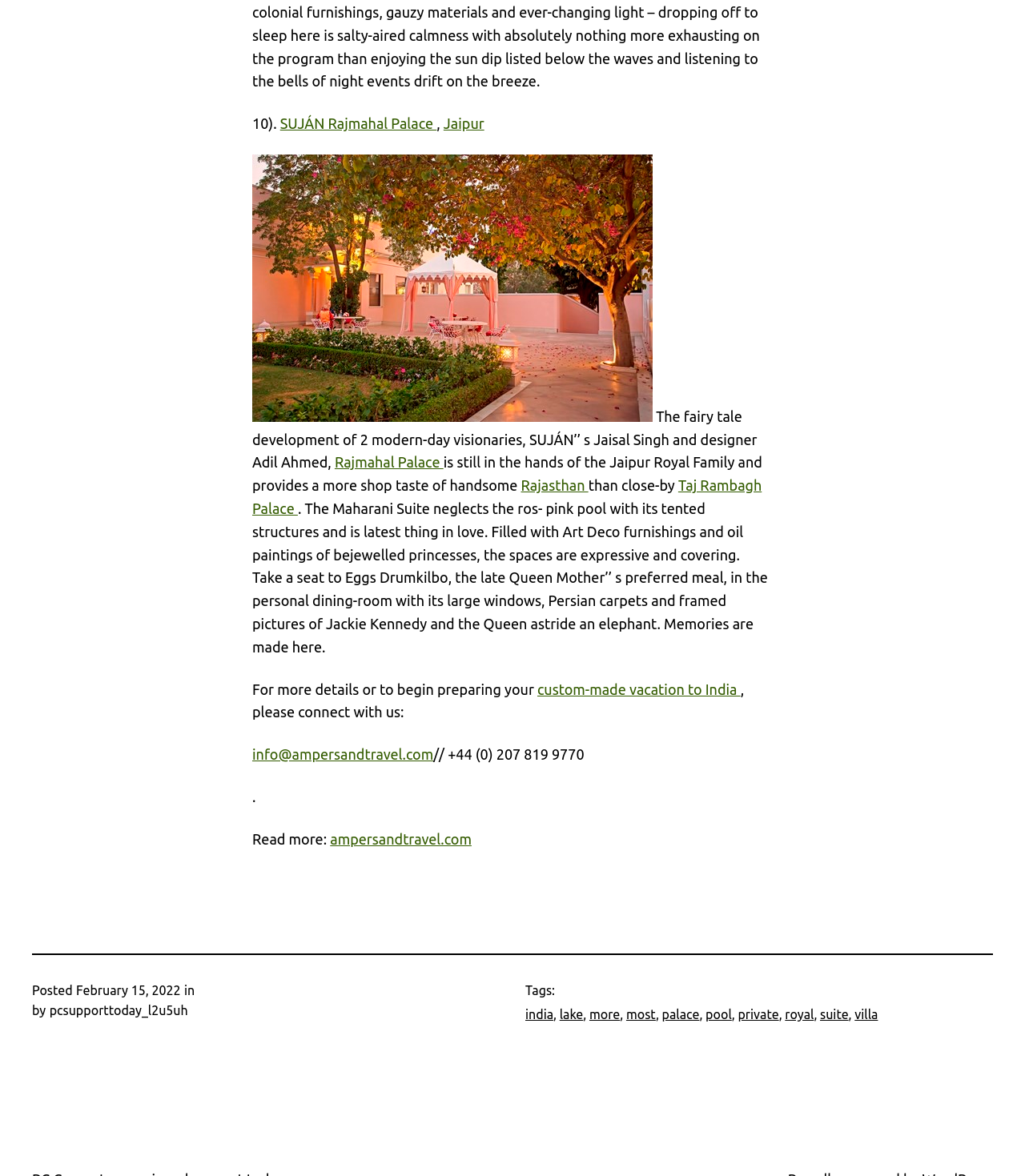From the image, can you give a detailed response to the question below:
What is the date when the article was posted?

The article mentions the date when it was posted, which is February 15, 2022, mentioned in the sentence 'Posted February 15, 2022'.